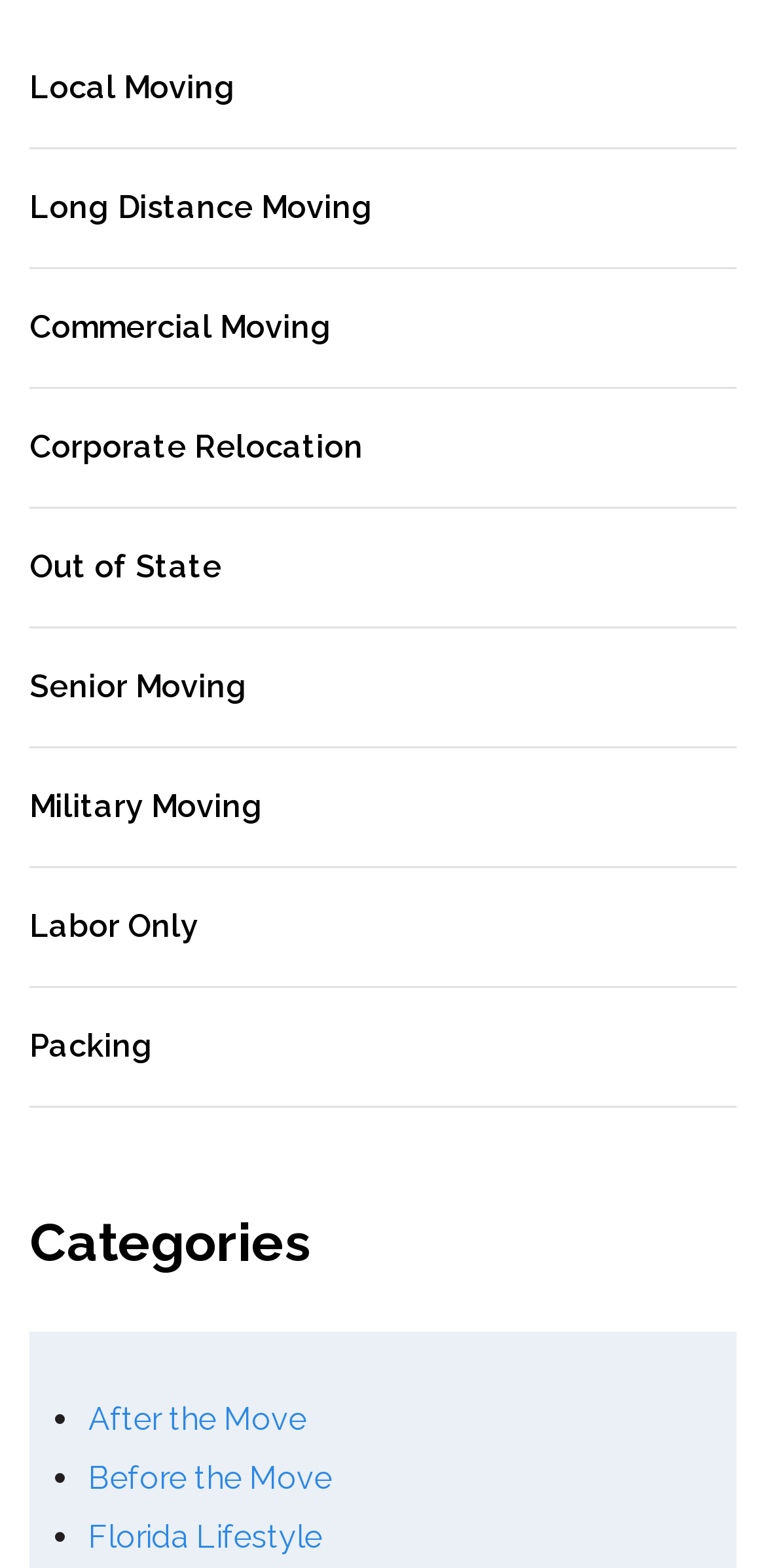Can you find the bounding box coordinates for the UI element given this description: "Out of State"? Provide the coordinates as four float numbers between 0 and 1: [left, top, right, bottom].

[0.038, 0.324, 0.962, 0.401]